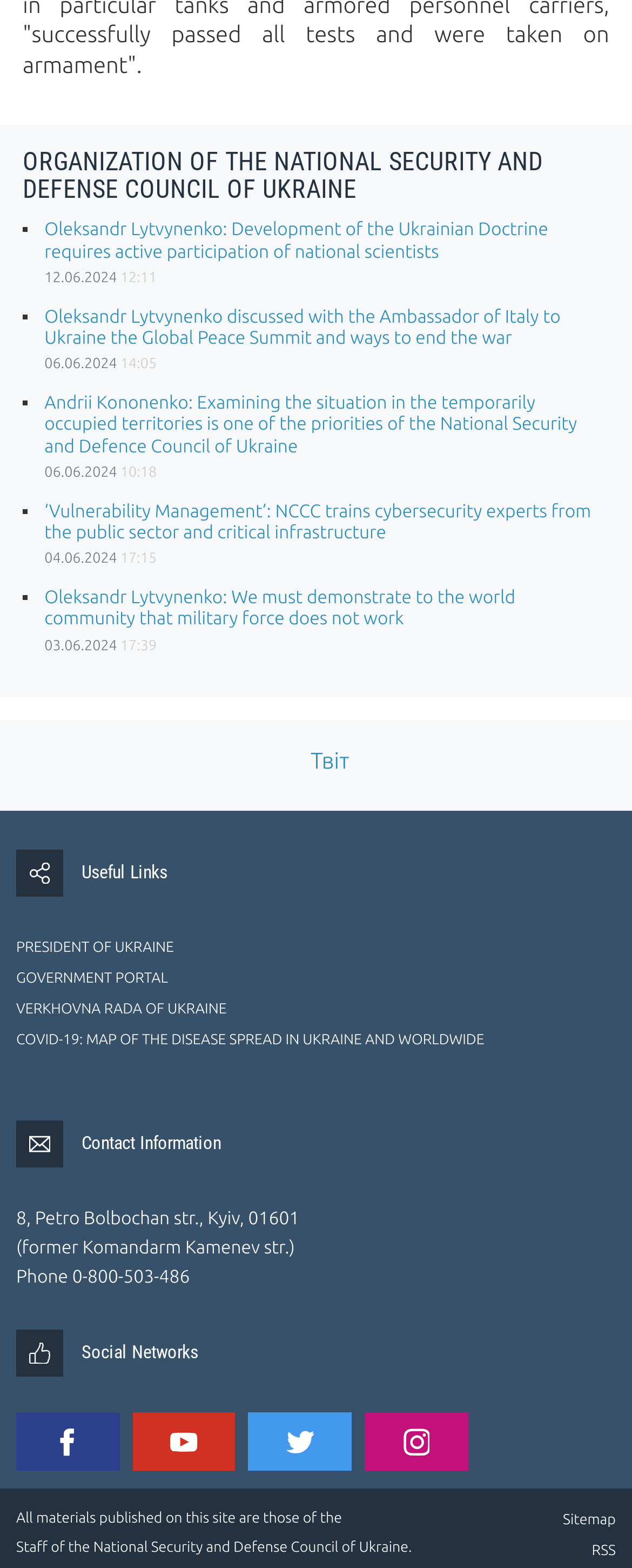What are the links at the bottom of the webpage?
Analyze the image and deliver a detailed answer to the question.

At the bottom of the webpage, there are three sections: 'Useful Links' with links to other government websites, 'Contact Information' with the address and phone number of the organization, and 'Social Networks' with links to the organization's social media profiles.